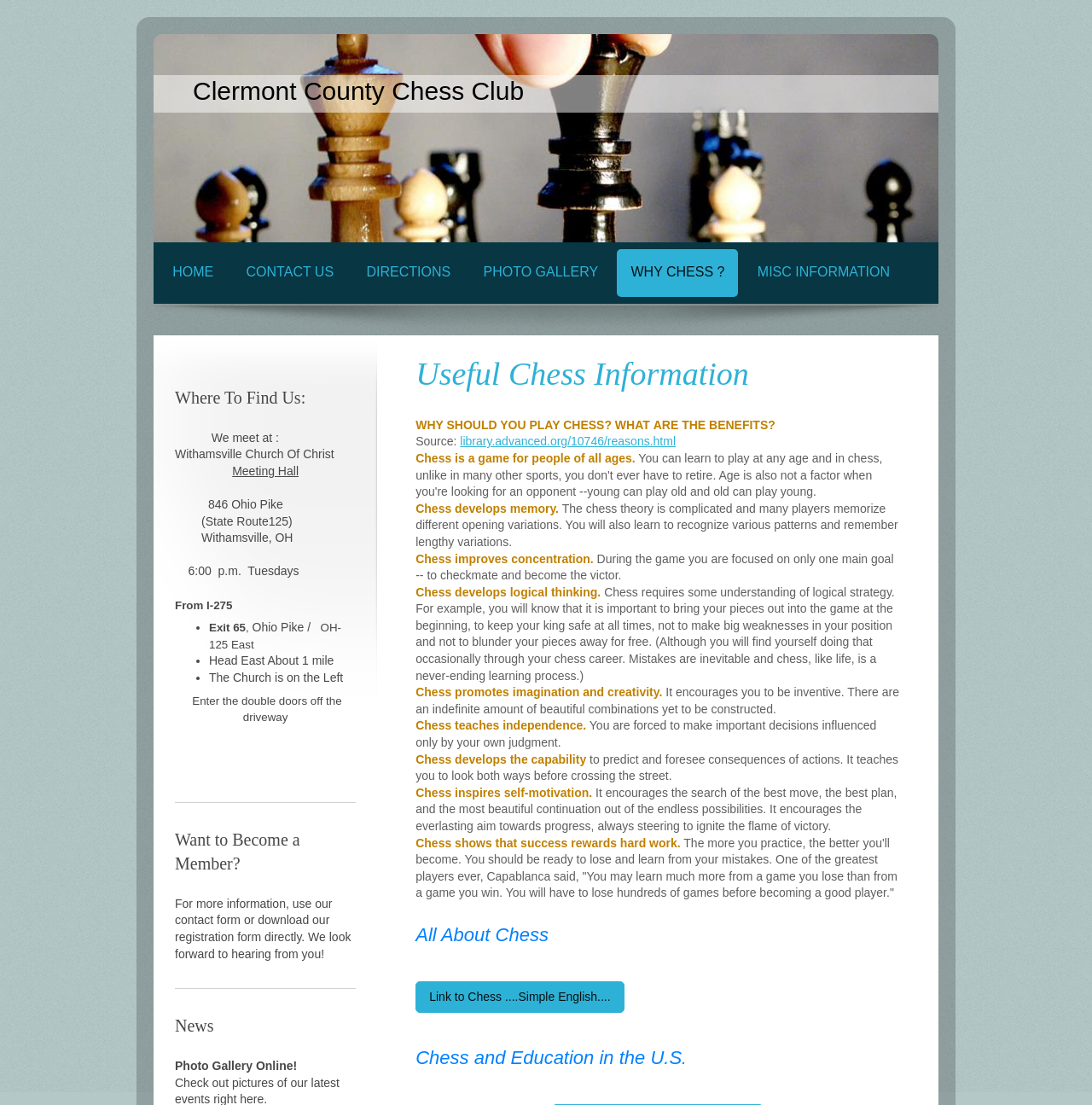Identify the bounding box coordinates for the element you need to click to achieve the following task: "Learn more about Chess and Education in the U.S". Provide the bounding box coordinates as four float numbers between 0 and 1, in the form [left, top, right, bottom].

[0.381, 0.948, 0.624, 0.967]